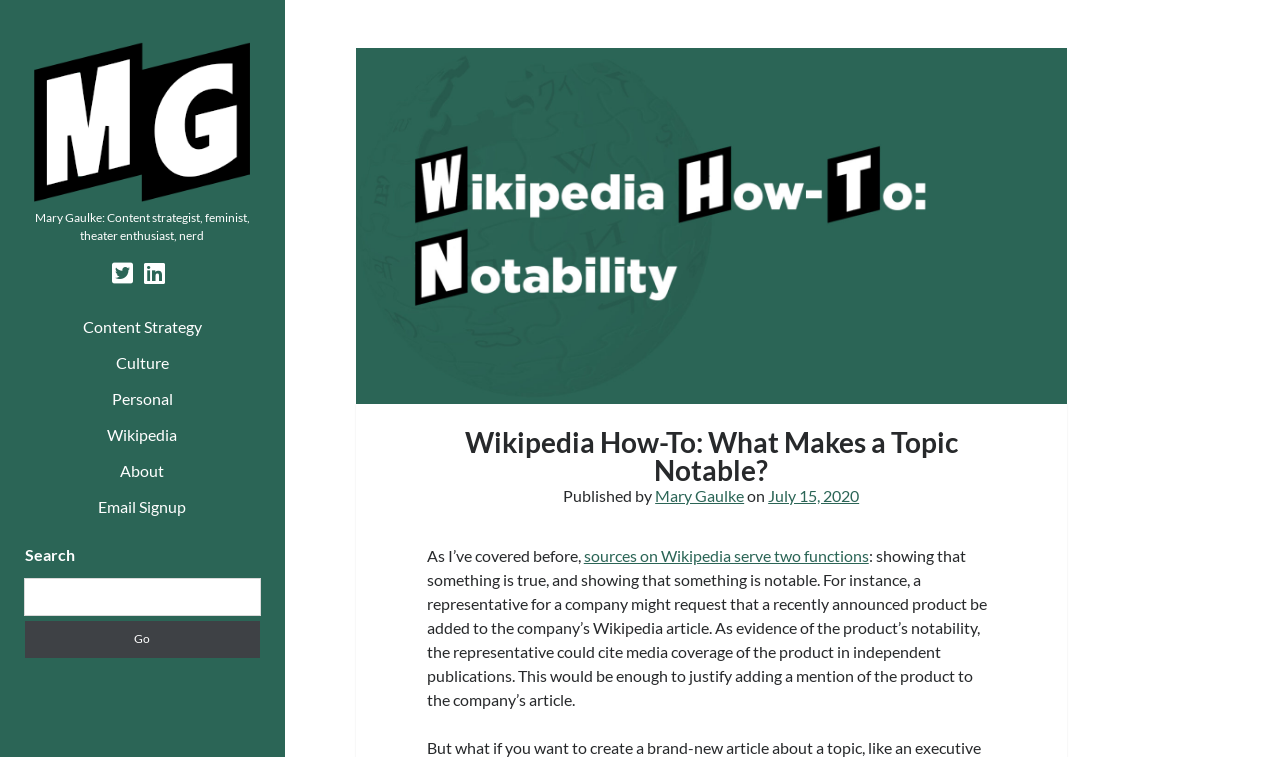Specify the bounding box coordinates of the element's region that should be clicked to achieve the following instruction: "Read about Content Strategy". The bounding box coordinates consist of four float numbers between 0 and 1, in the format [left, top, right, bottom].

[0.065, 0.415, 0.158, 0.447]